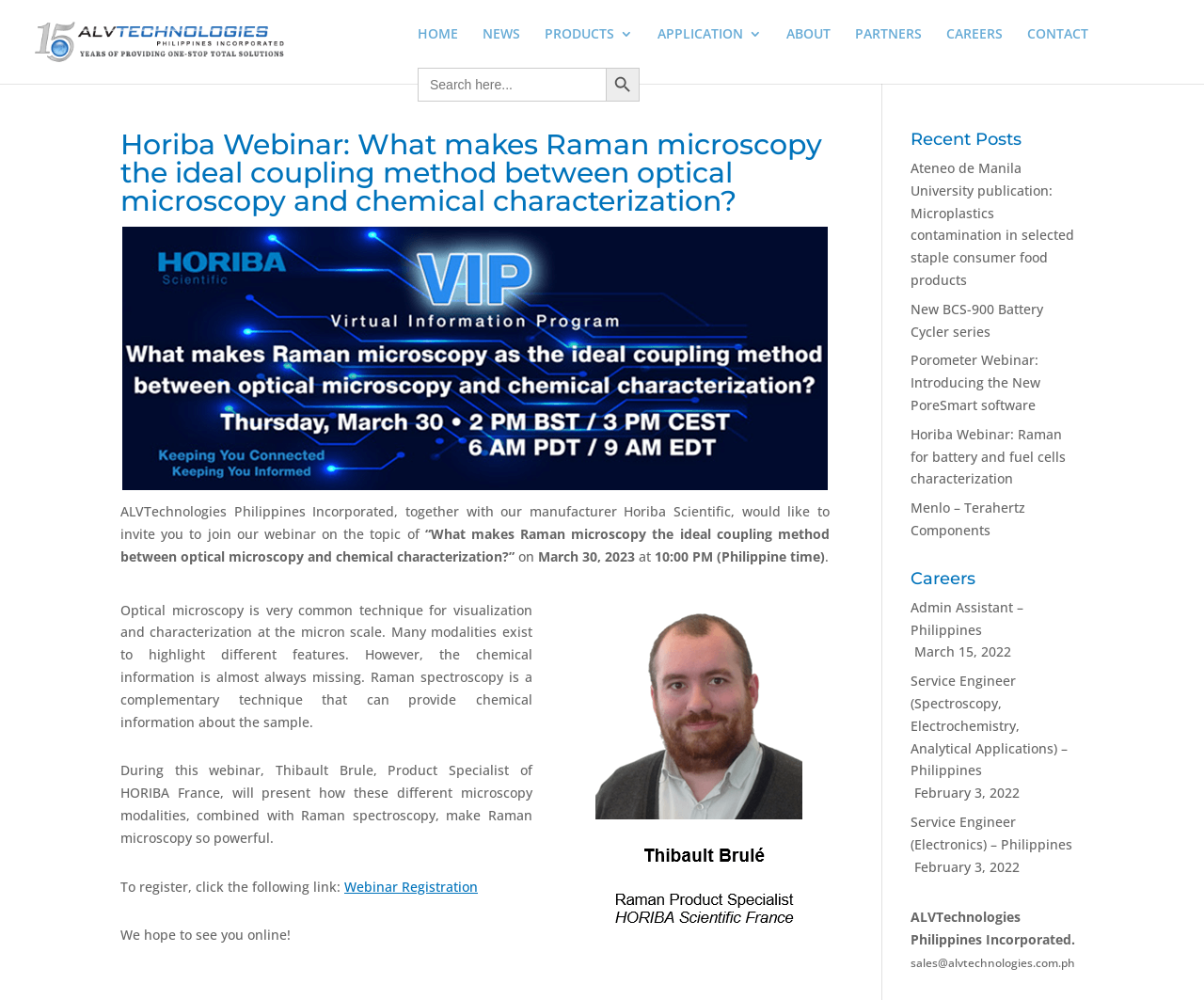What is the purpose of Raman spectroscopy?
Based on the image, please offer an in-depth response to the question.

Raman spectroscopy is a complementary technique that can provide chemical information about the sample, as mentioned in the article. It is used to highlight different features of the sample.